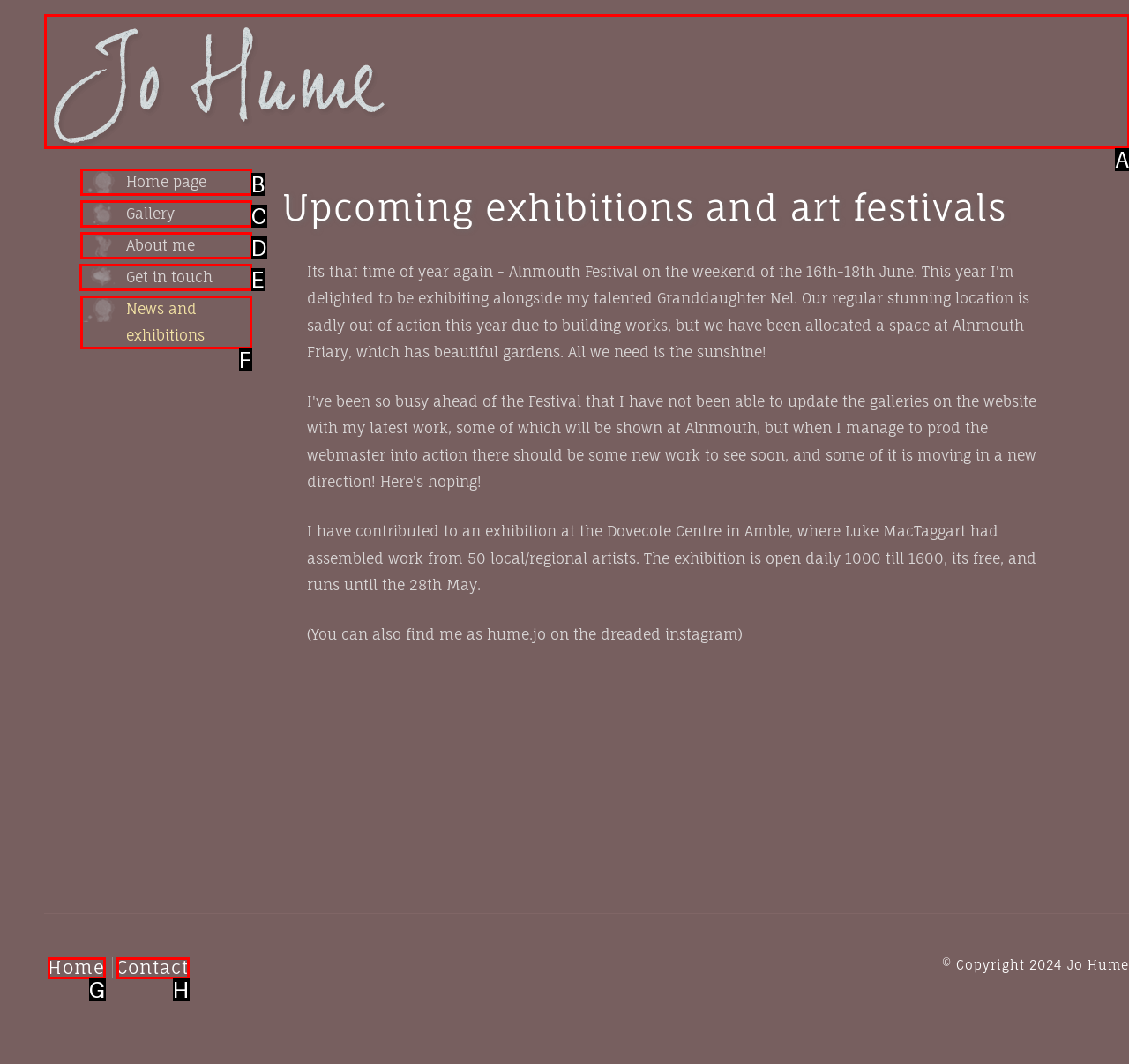Which letter corresponds to the correct option to complete the task: get in touch with the artist?
Answer with the letter of the chosen UI element.

E